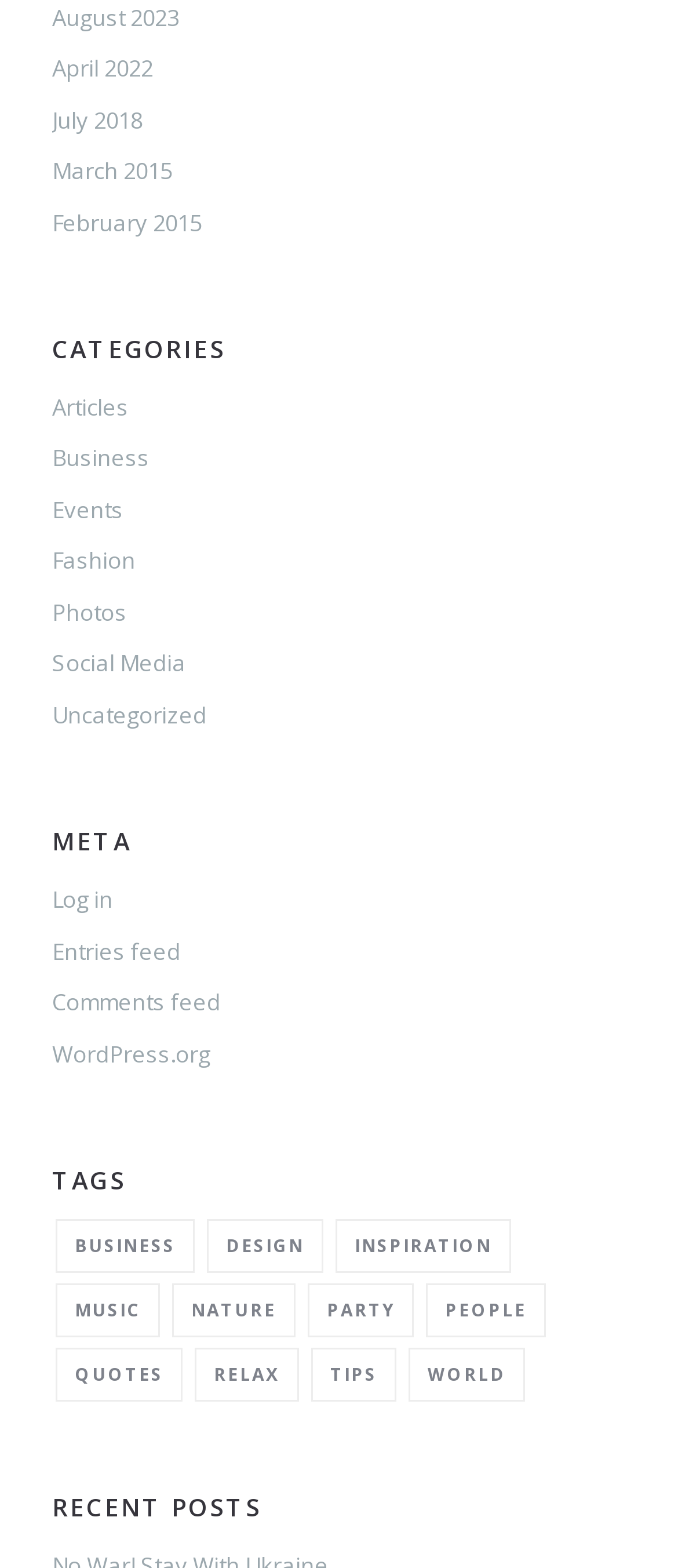Determine the bounding box coordinates (top-left x, top-left y, bottom-right x, bottom-right y) of the UI element described in the following text: Events

[0.077, 0.315, 0.182, 0.335]